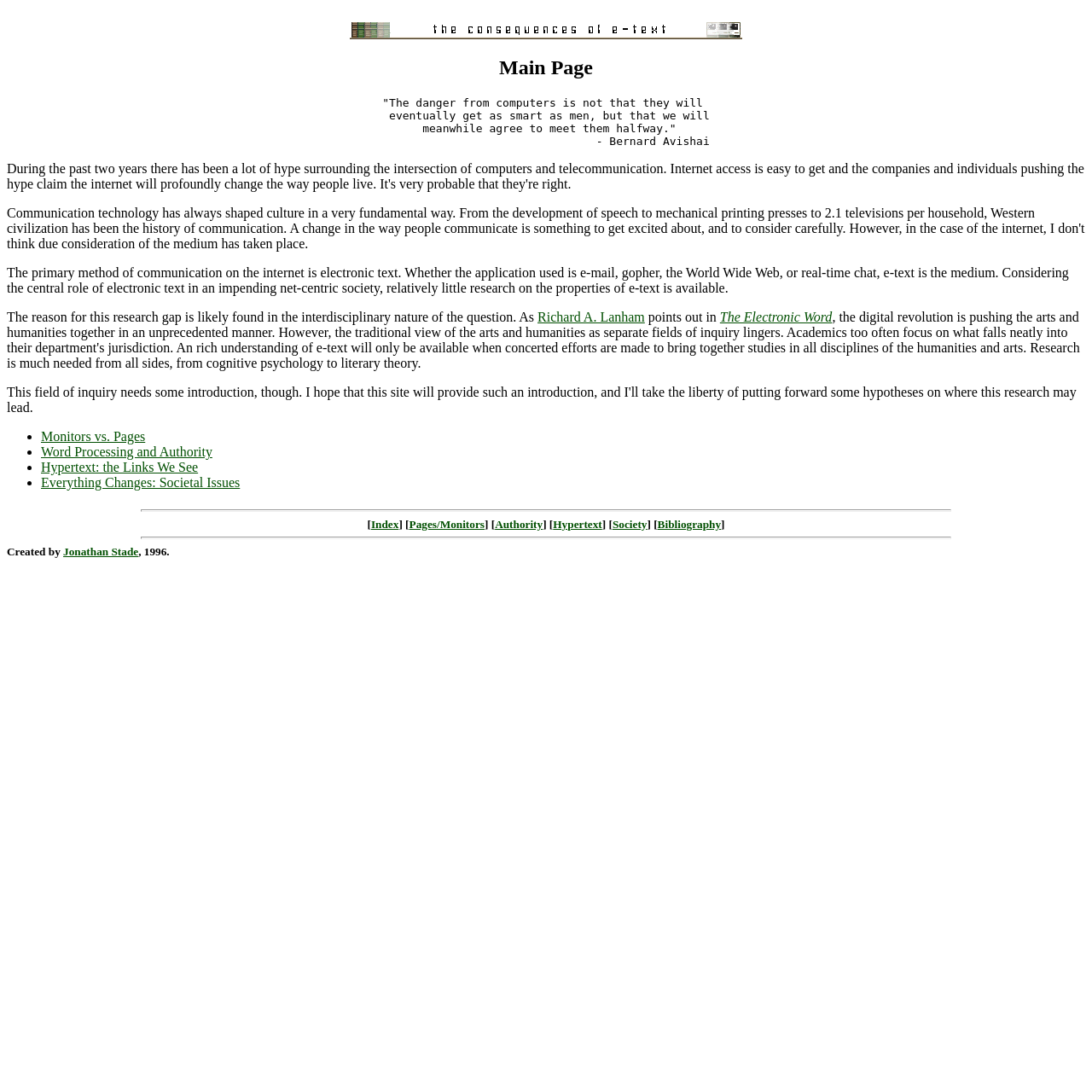Who created the webpage?
Identify the answer in the screenshot and reply with a single word or phrase.

Jonathan Stade